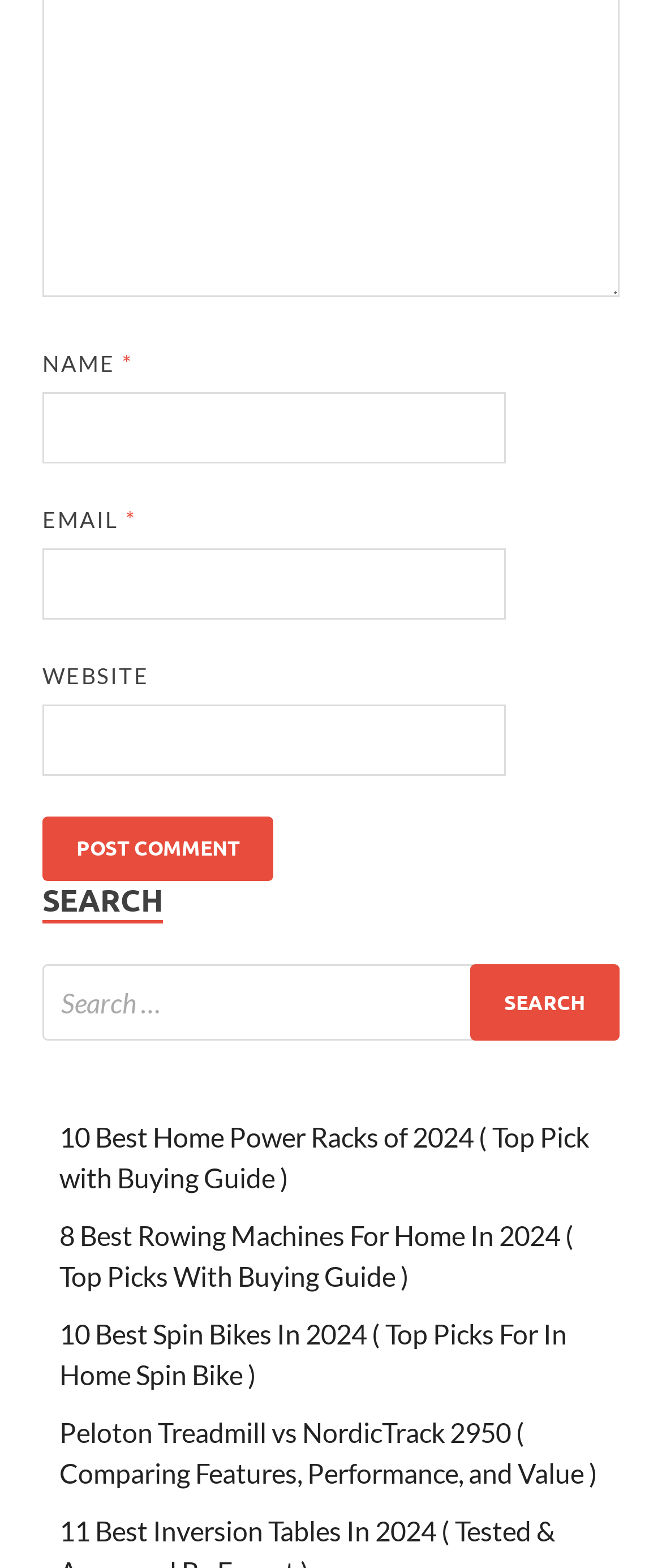Give a succinct answer to this question in a single word or phrase: 
What is the theme of the articles on this webpage?

Fitness and exercise